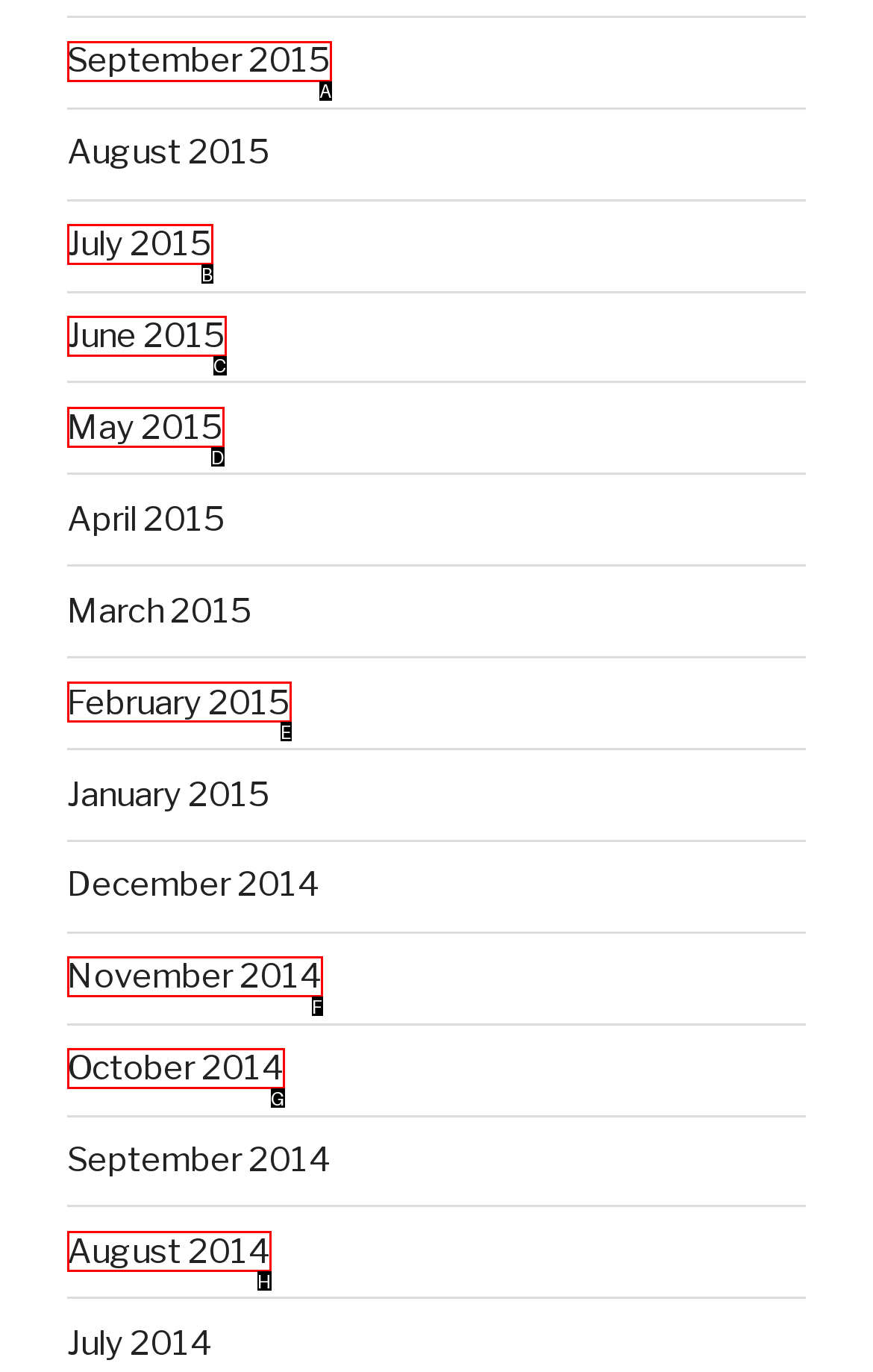Given the description: September 2015, determine the corresponding lettered UI element.
Answer with the letter of the selected option.

A